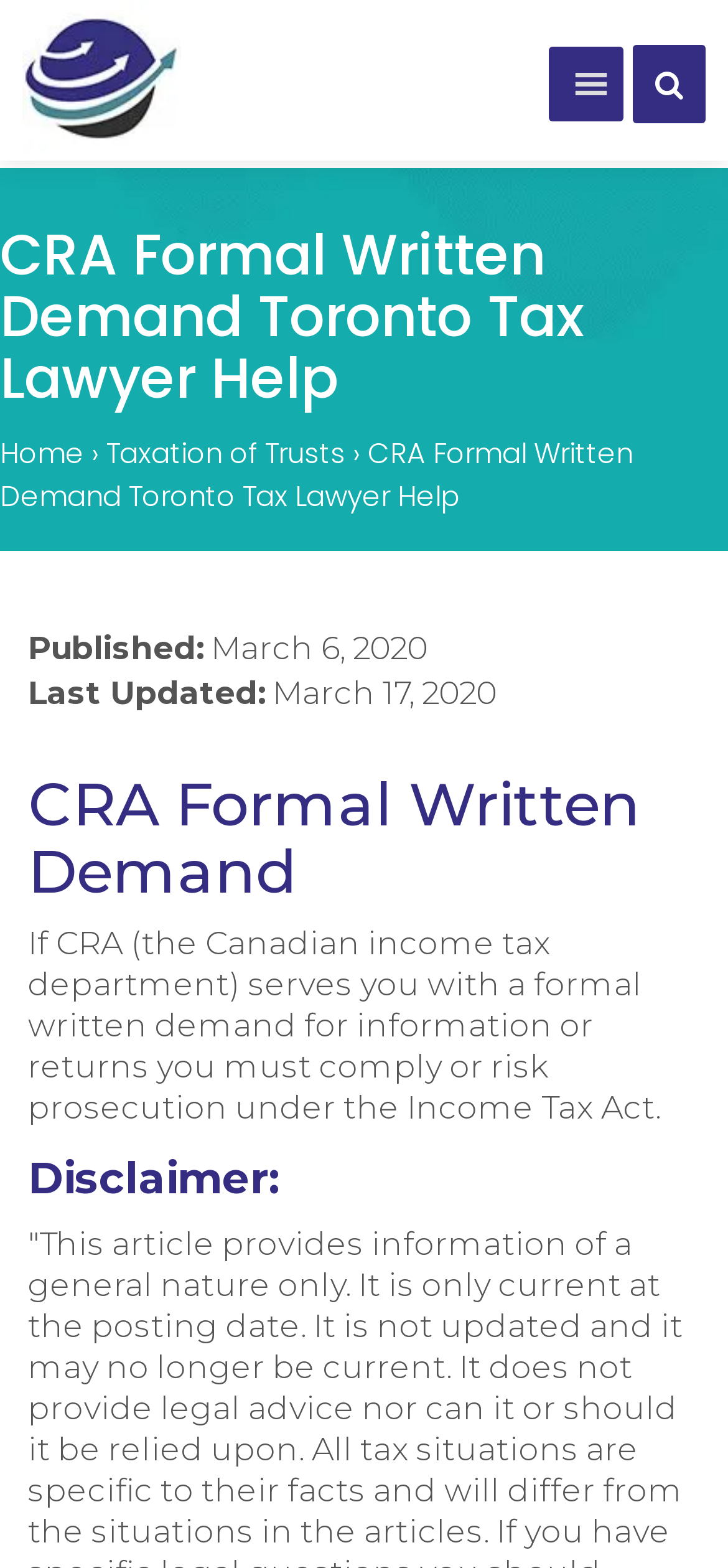Please provide the bounding box coordinate of the region that matches the element description: Add To Cart - $79. Coordinates should be in the format (top-left x, top-left y, bottom-right x, bottom-right y) and all values should be between 0 and 1.

None